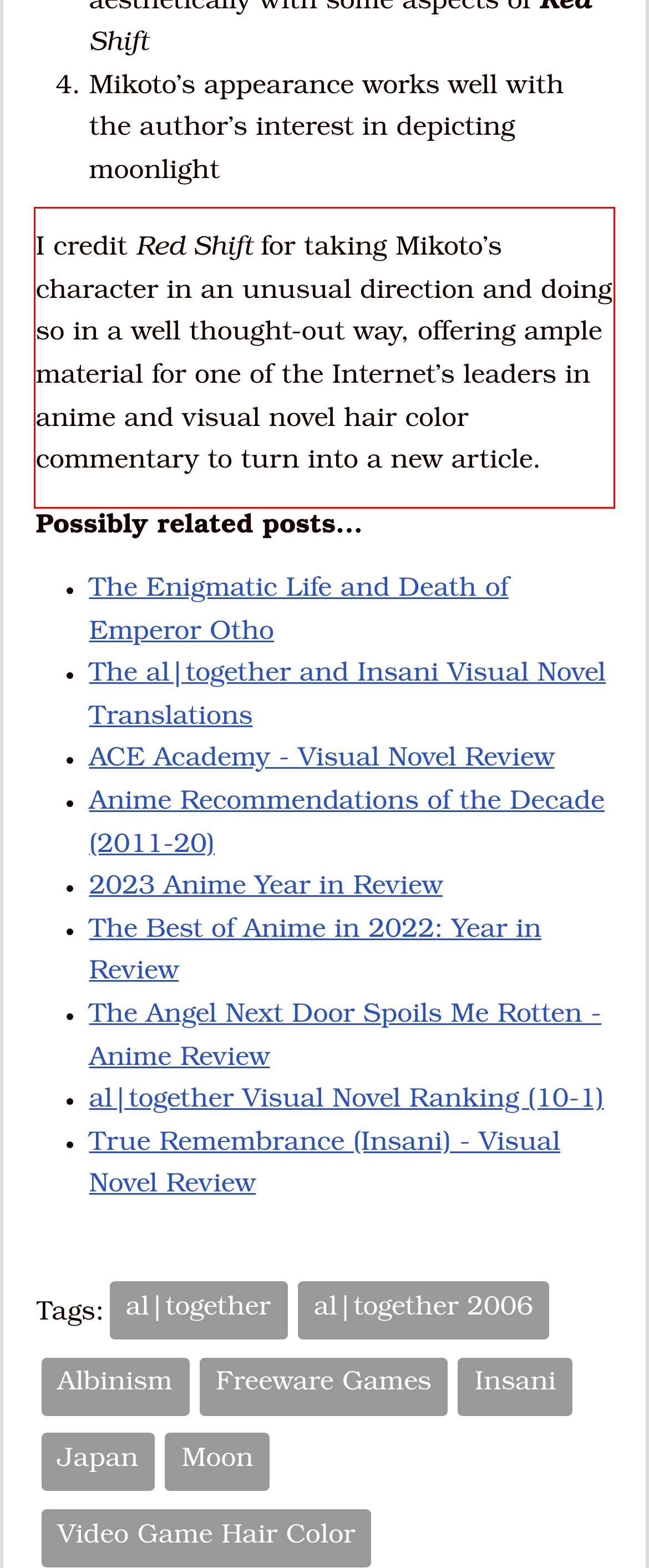Identify the red bounding box in the webpage screenshot and perform OCR to generate the text content enclosed.

I credit Red Shift for taking Mikoto’s character in an unusual direction and doing so in a well thought-out way, offering ample material for one of the Internet’s leaders in anime and visual novel hair color commentary to turn into a new article.